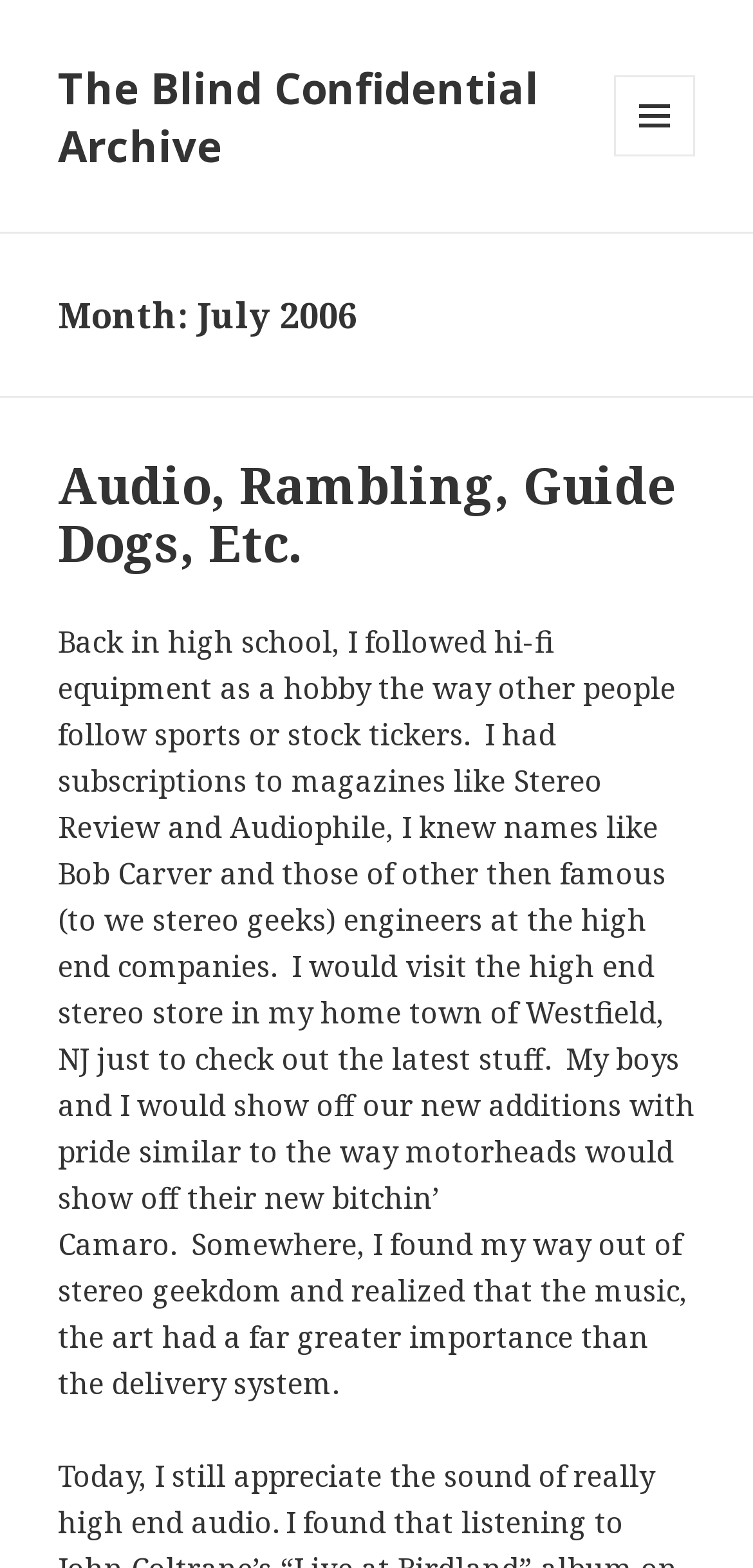Provide the bounding box coordinates of the UI element that matches the description: "The Blind Confidential Archive".

[0.077, 0.037, 0.715, 0.111]